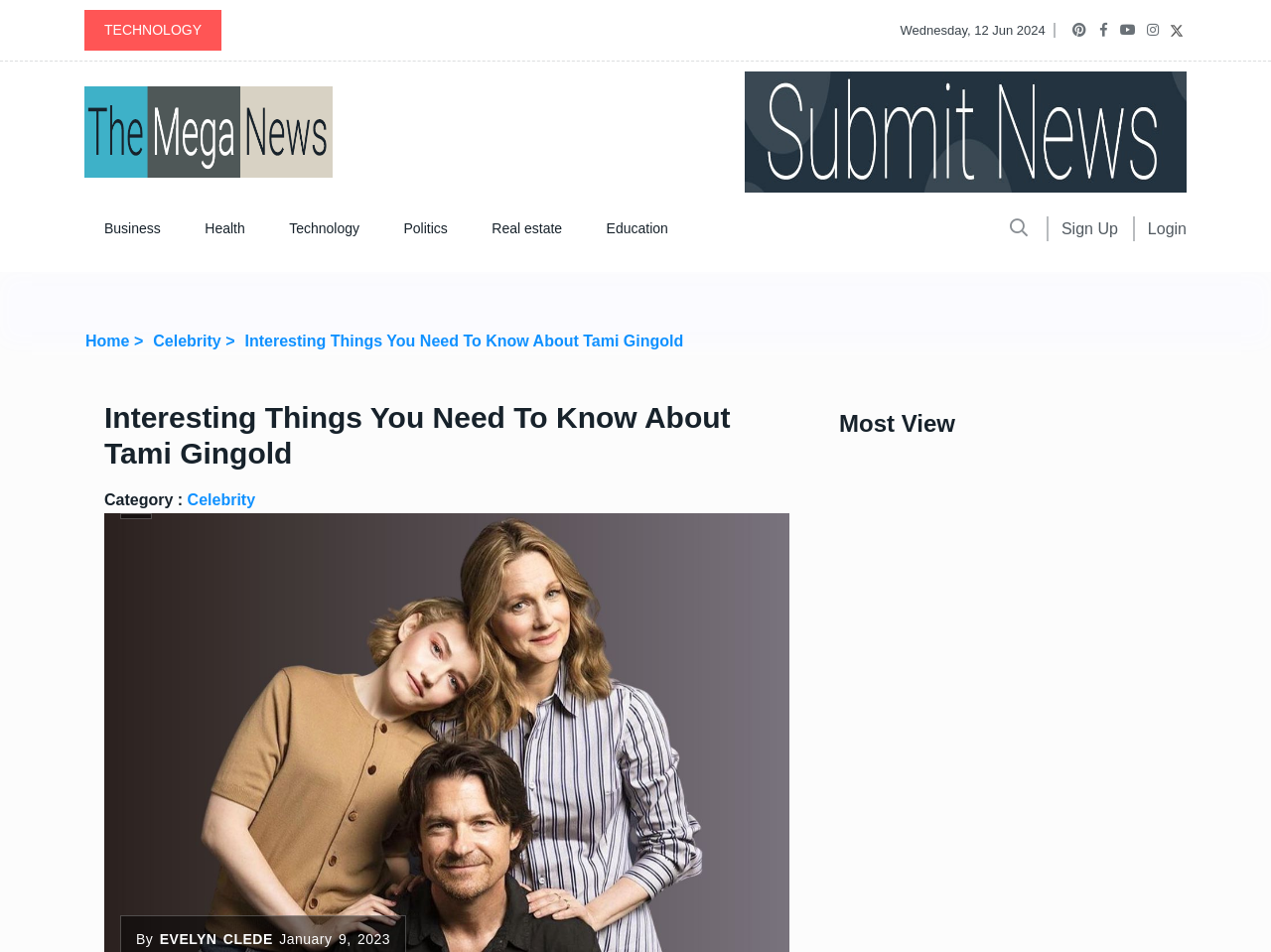Please identify and generate the text content of the webpage's main heading.

Interesting Things You Need To Know About Tami Gingold